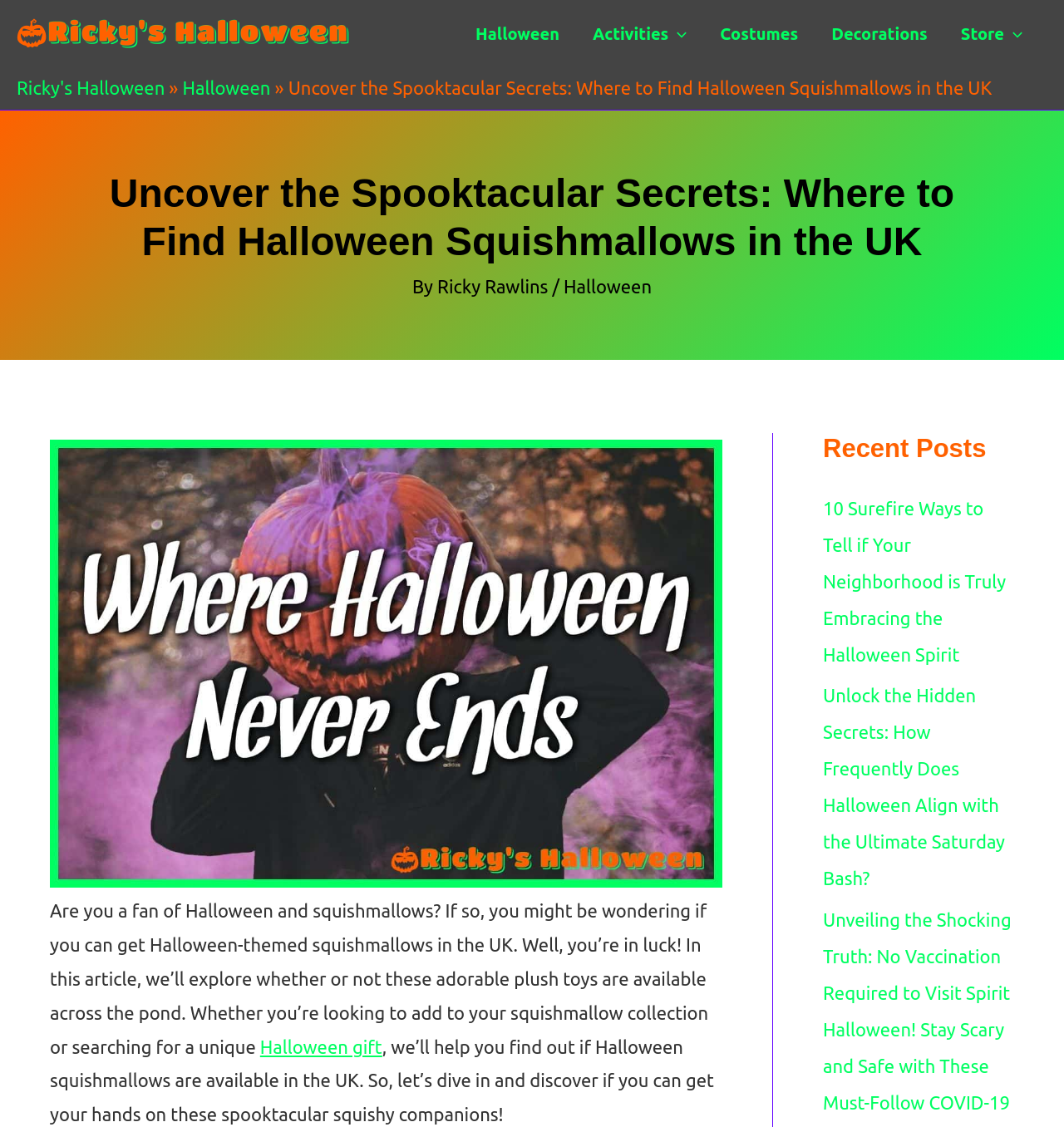Please identify the bounding box coordinates of the clickable region that I should interact with to perform the following instruction: "Click on the 'Halloween' link in the navigation menu". The coordinates should be expressed as four float numbers between 0 and 1, i.e., [left, top, right, bottom].

[0.431, 0.004, 0.541, 0.056]